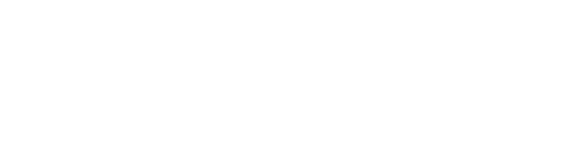Craft a detailed explanation of the image.

The image features a logo or graphic representation associated with the "Sponsors" section of the website, indicating support from various organizations featured on the page. Positioned prominently, this element encompasses the width of the section and highlights the collaborative efforts of sponsors in relation to the content present, which focuses on improving energy efficiency in local government initiatives. The overall design underscores the commitment of these sponsors to advance sustainability and responsible energy practices, aligning with the themes discussed elsewhere on the site regarding energy codes and efficiency standards.